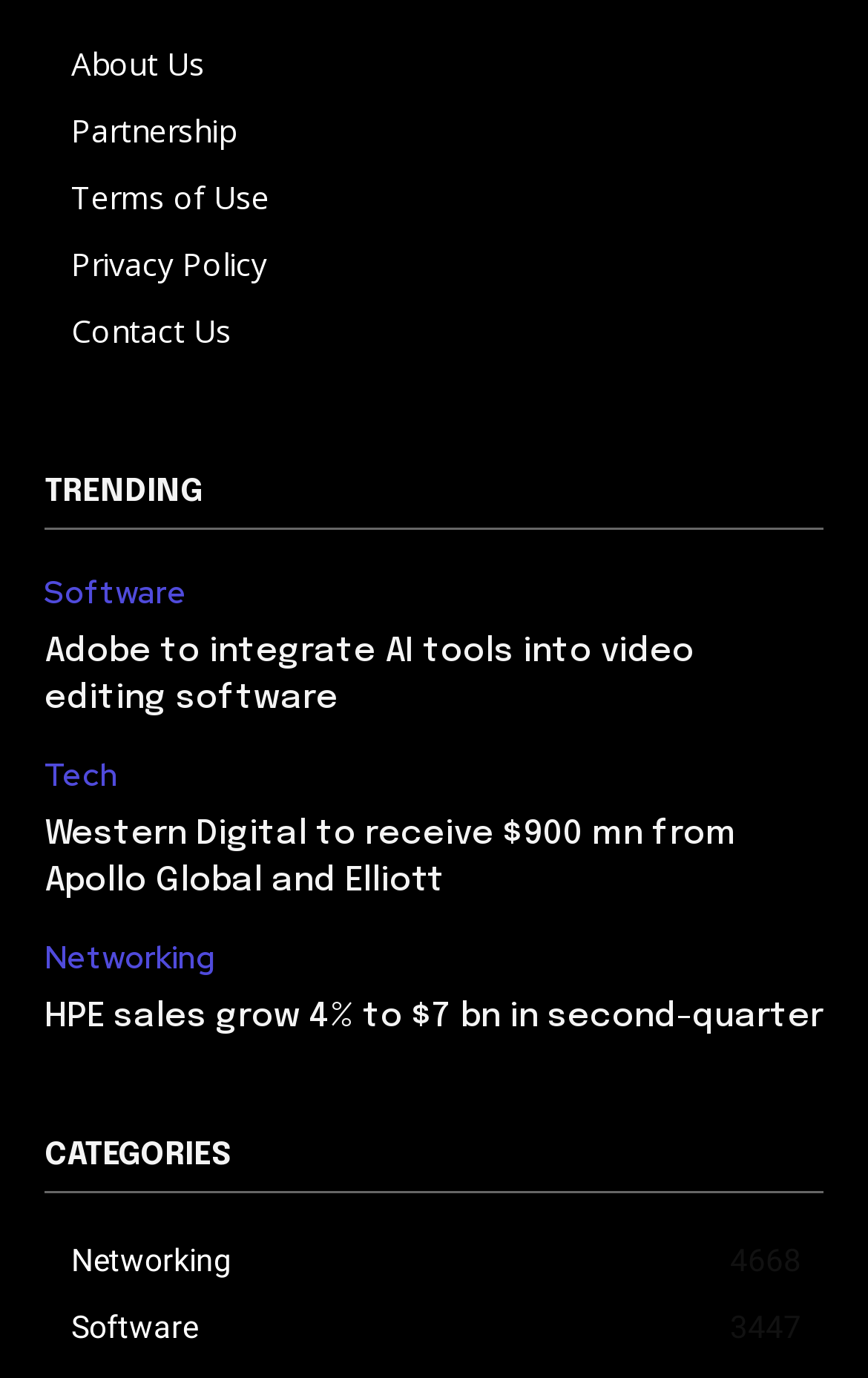How many articles are listed under the 'Software' category?
Please give a detailed and thorough answer to the question, covering all relevant points.

The number of articles listed under the 'Software' category is 3447 which is a link element located at the bottom of the webpage with a bounding box of [0.051, 0.939, 0.949, 0.987].